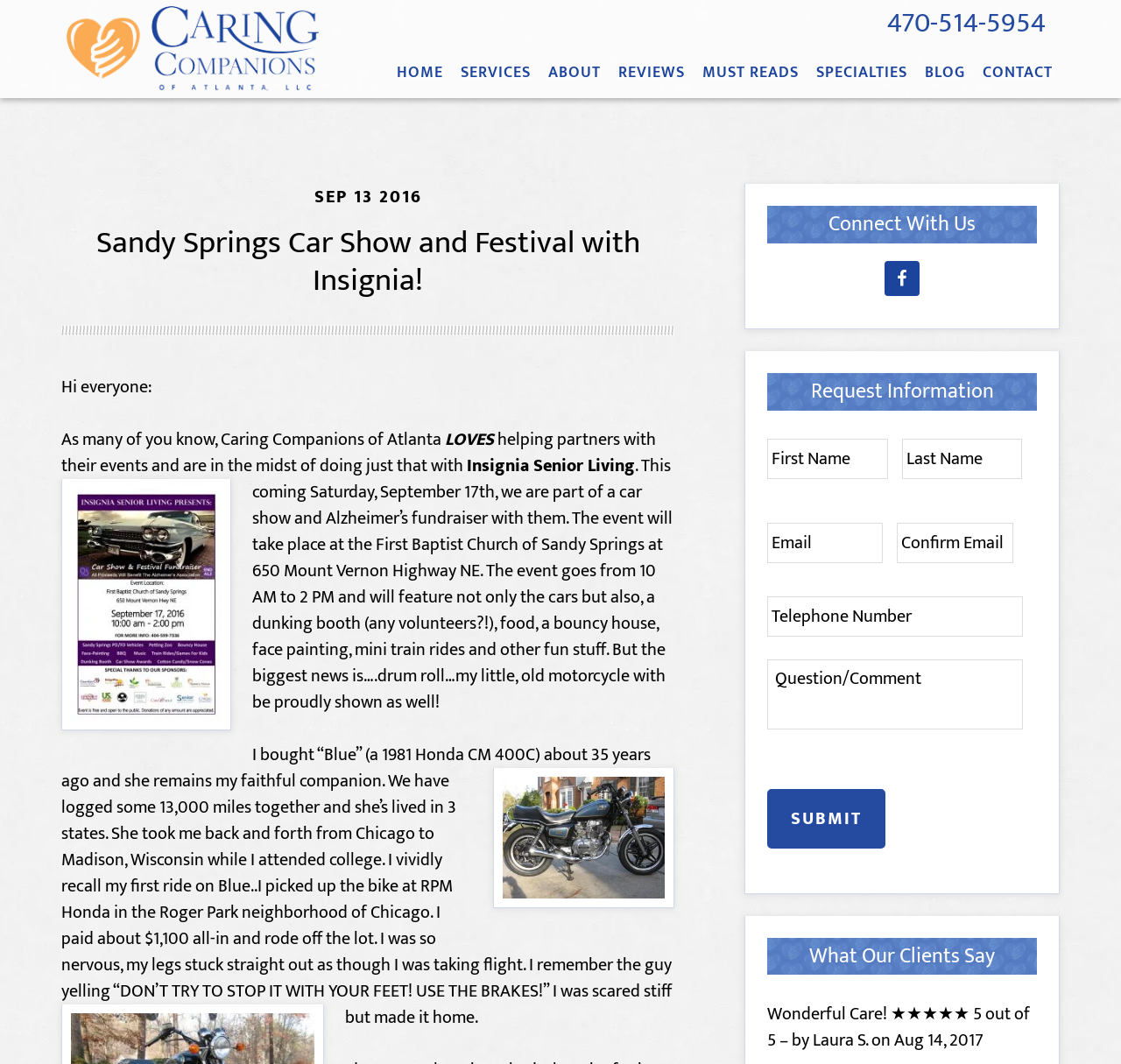What is the name of the motorcycle mentioned in the article?
Can you provide an in-depth and detailed response to the question?

The name of the motorcycle is mentioned in the paragraph of text that describes the author's experience with the motorcycle, which is located in the main content area of the webpage.